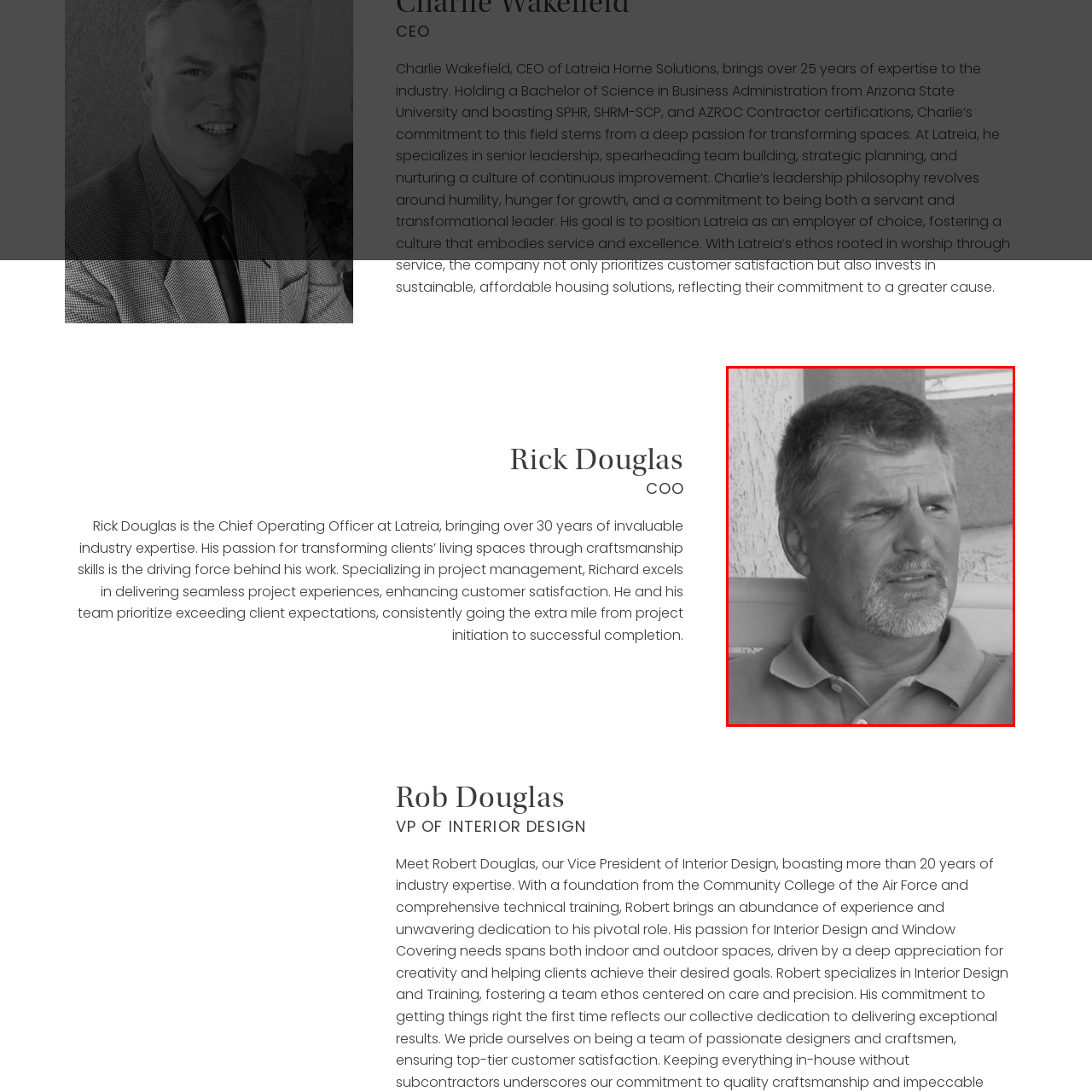What is the man wearing?
Look closely at the image inside the red bounding box and answer the question with as much detail as possible.

The caption states that the man is wearing a 'light-colored polo shirt', which suggests a casual and relaxed attire.